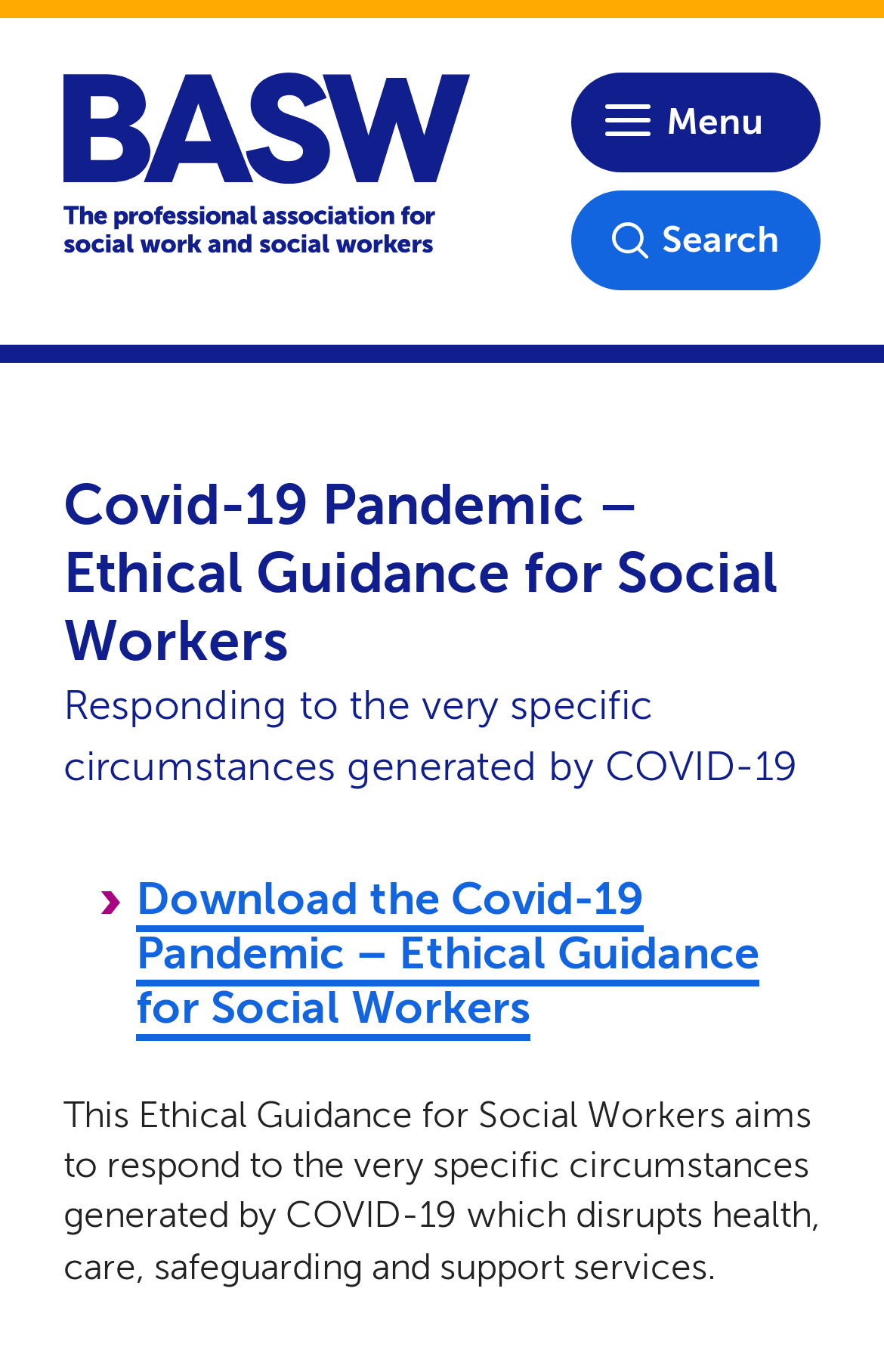What is the purpose of this guidance?
Respond to the question with a single word or phrase according to the image.

Respond to COVID-19 circumstances